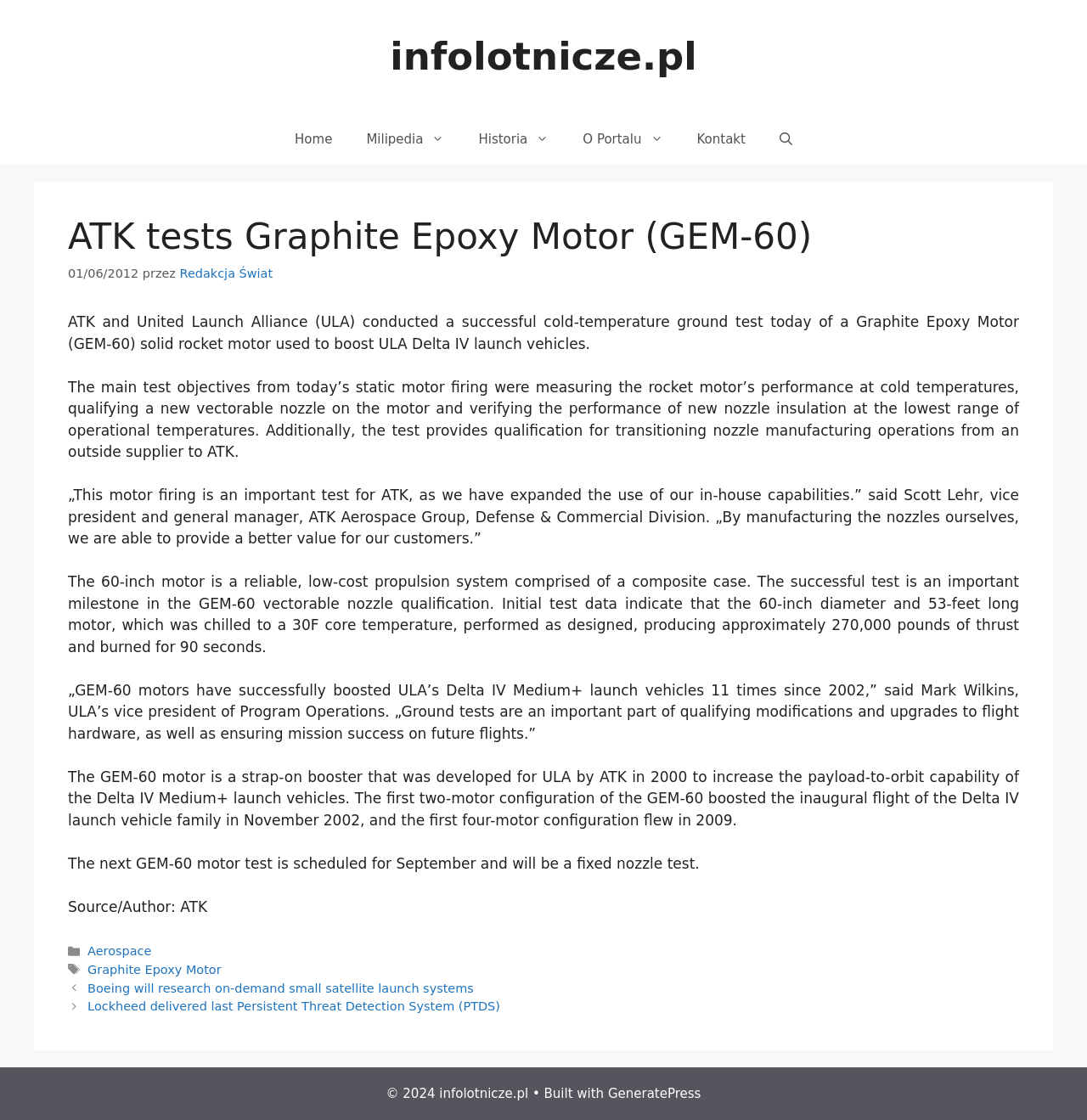Determine and generate the text content of the webpage's headline.

ATK tests Graphite Epoxy Motor (GEM-60)